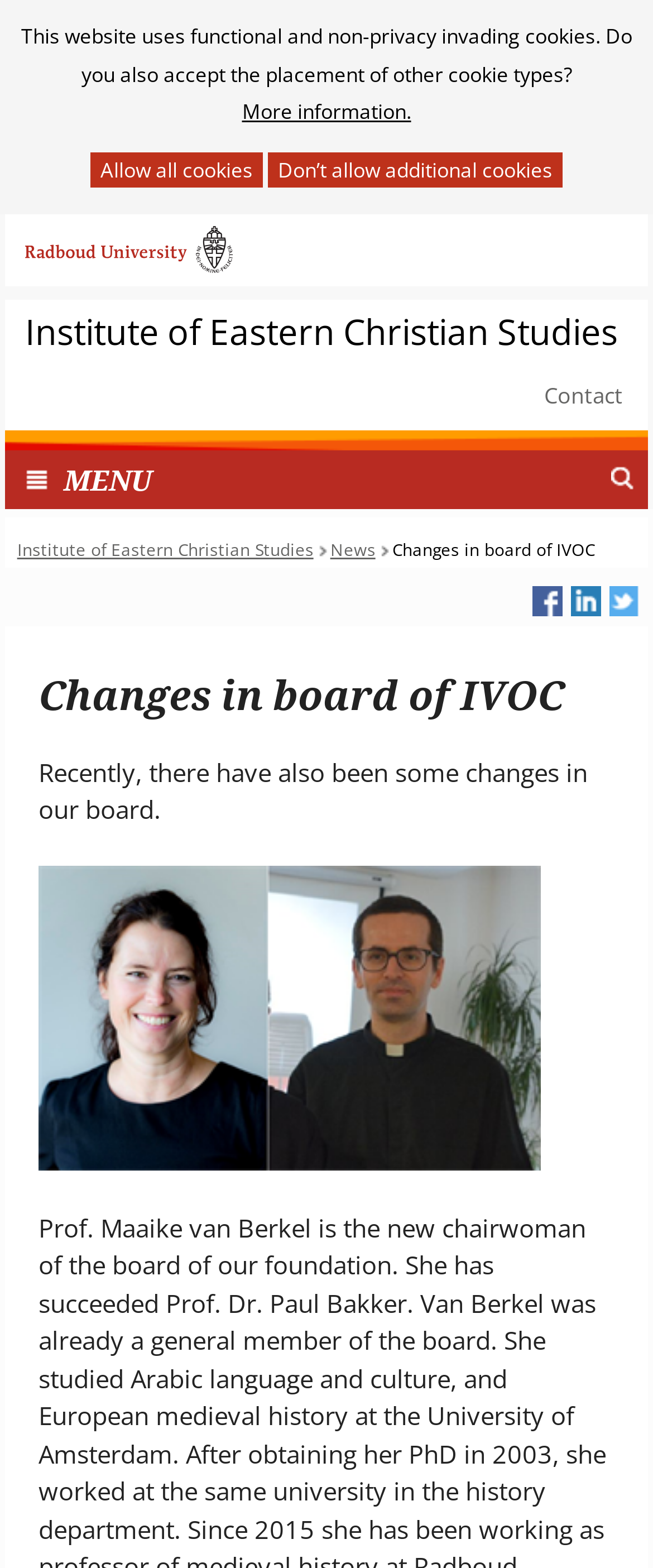Find the bounding box coordinates of the clickable area required to complete the following action: "Go to News".

[0.506, 0.343, 0.575, 0.358]